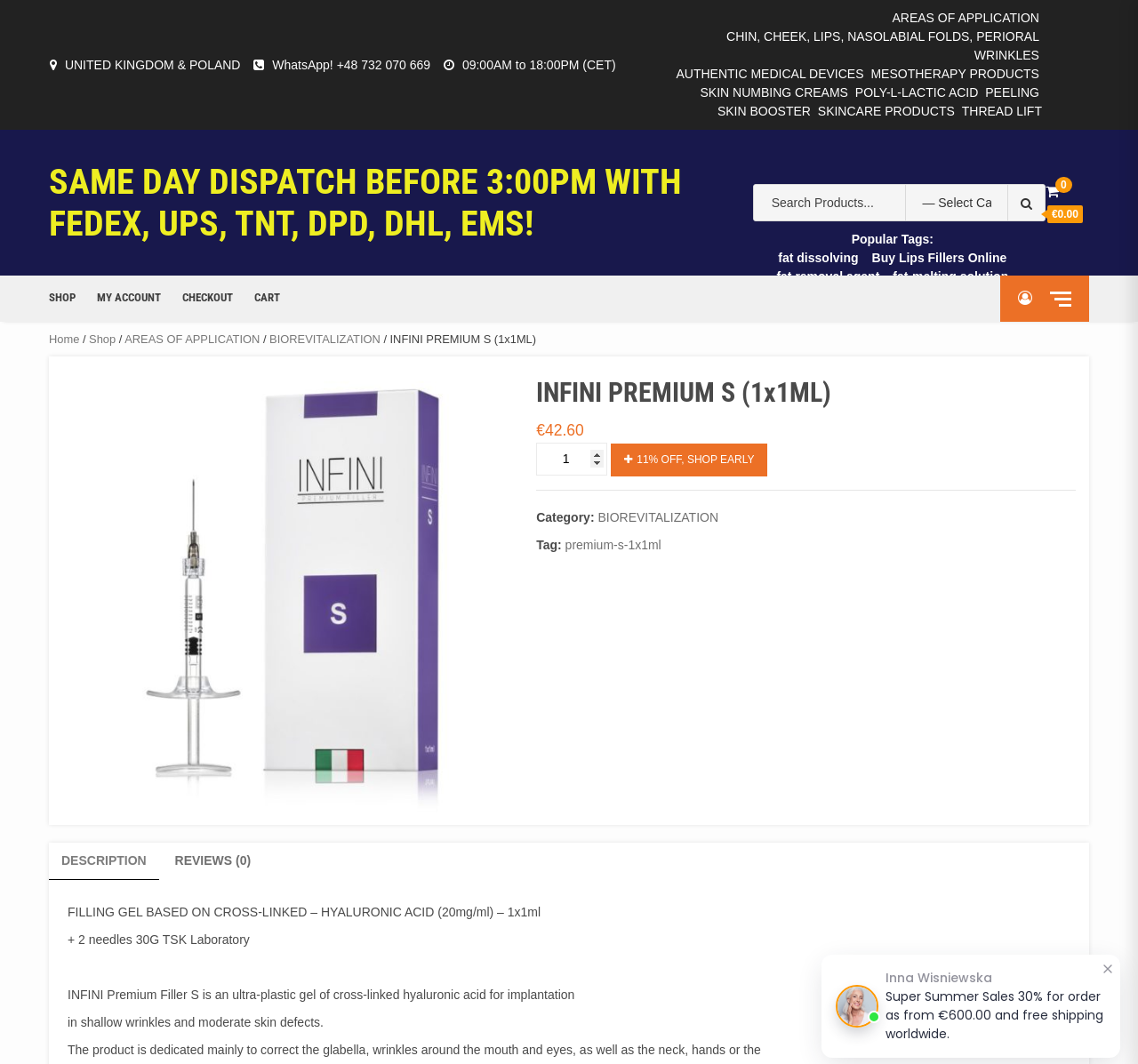Find and provide the bounding box coordinates for the UI element described here: "title="INFINI PREMIUM FILLER S"". The coordinates should be given as four float numbers between 0 and 1: [left, top, right, bottom].

[0.043, 0.335, 0.454, 0.775]